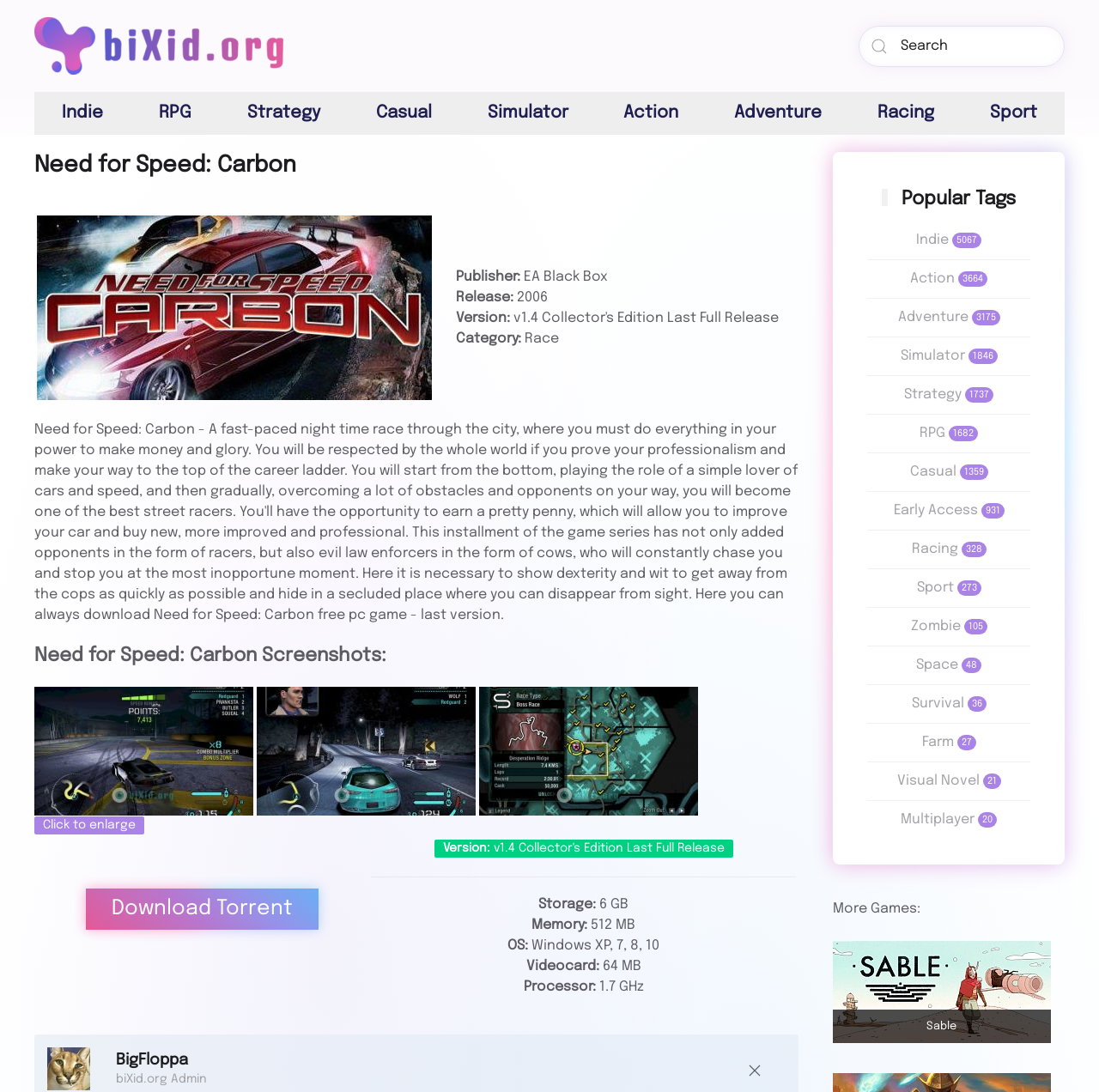Determine the bounding box coordinates of the clickable element necessary to fulfill the instruction: "View related post about Optimize Your Laptop for Smoother Movie Experience: Laptops for Streaming Movies". Provide the coordinates as four float numbers within the 0 to 1 range, i.e., [left, top, right, bottom].

None